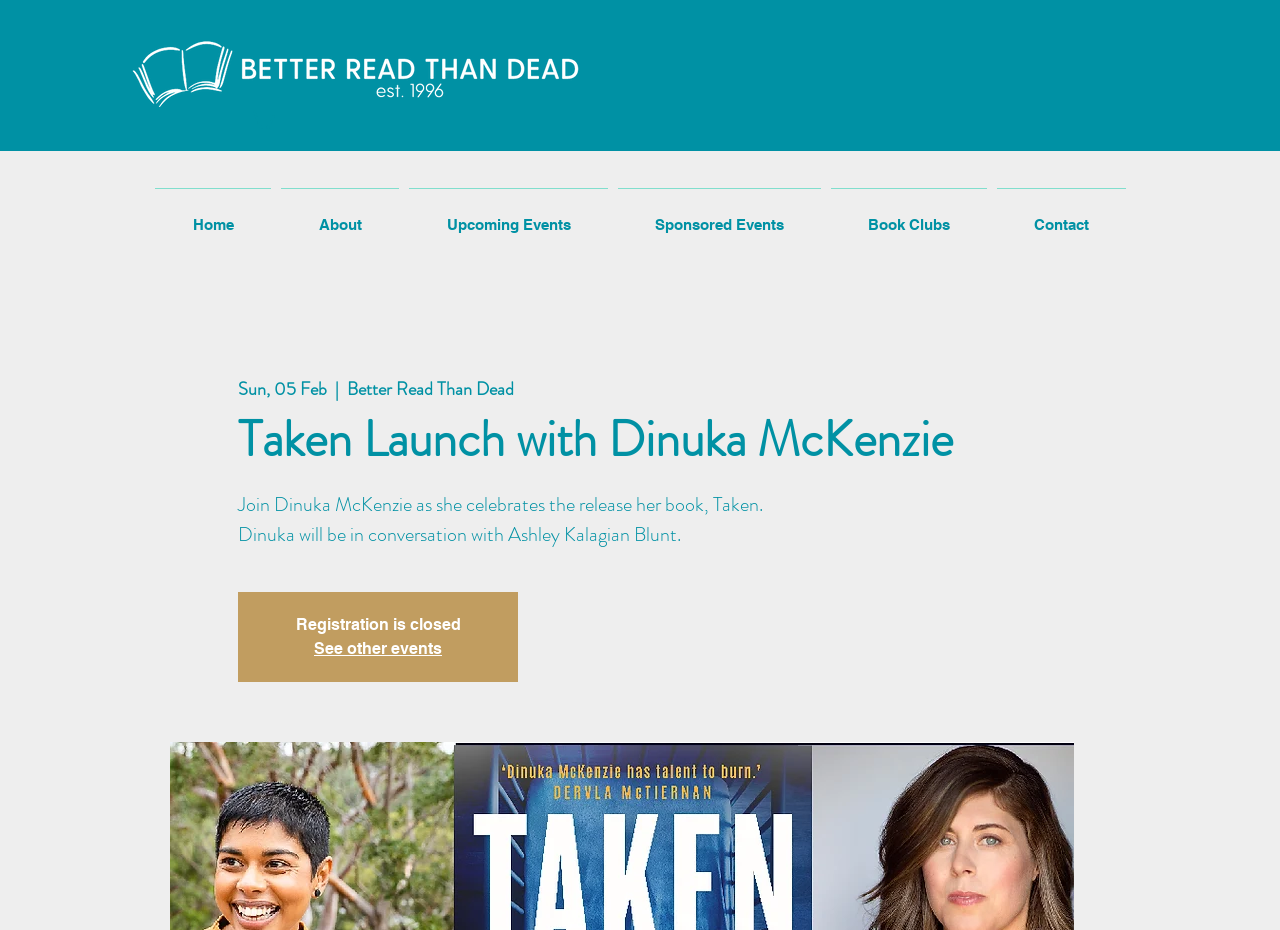Utilize the details in the image to give a detailed response to the question: What is the date of the event?

The date of the event can be found in the top section of the webpage, where it says 'Sun, 05 Feb'.